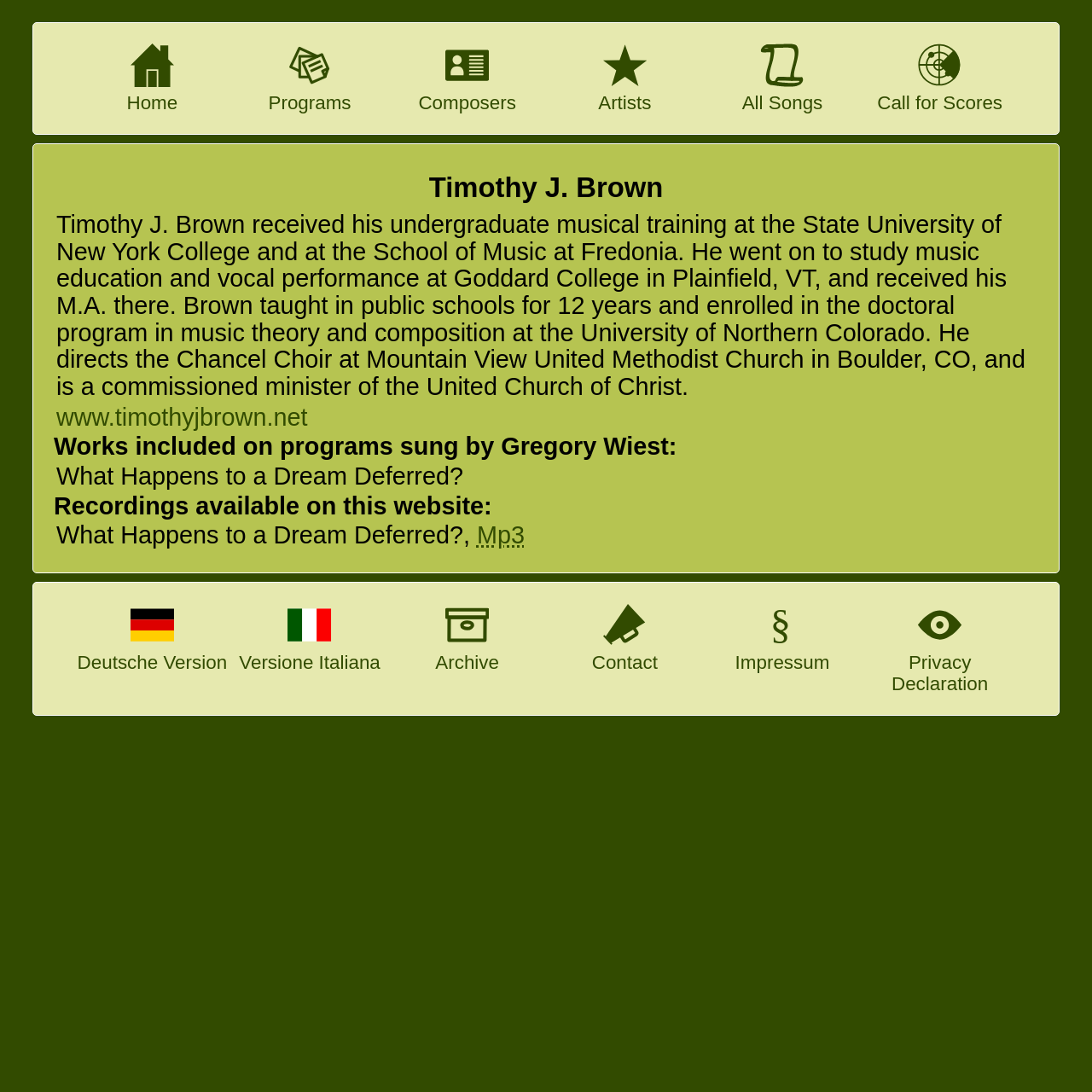Bounding box coordinates are specified in the format (top-left x, top-left y, bottom-right x, bottom-right y). All values are floating point numbers bounded between 0 and 1. Please provide the bounding box coordinate of the region this sentence describes: Call for Scores

[0.803, 0.04, 0.918, 0.104]